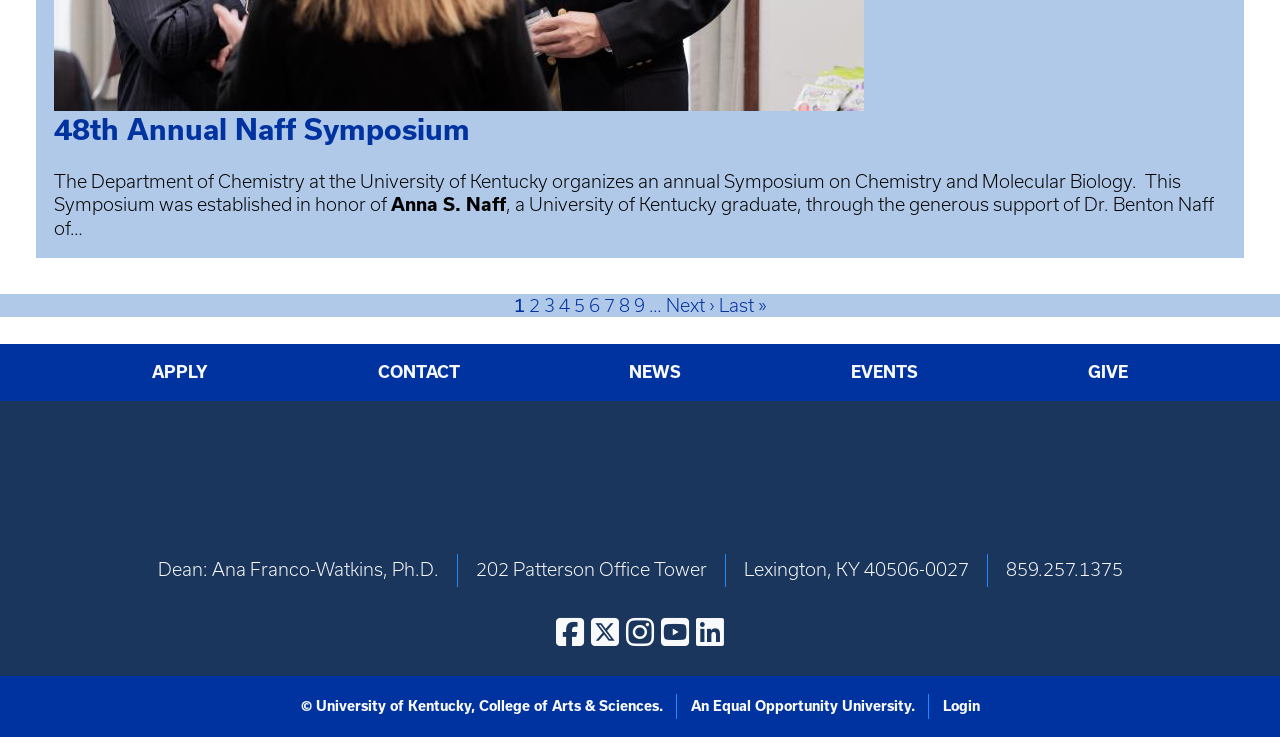Find the bounding box coordinates for the area you need to click to carry out the instruction: "Click the 'APPLY' button". The coordinates should be four float numbers between 0 and 1, indicated as [left, top, right, bottom].

[0.119, 0.492, 0.162, 0.52]